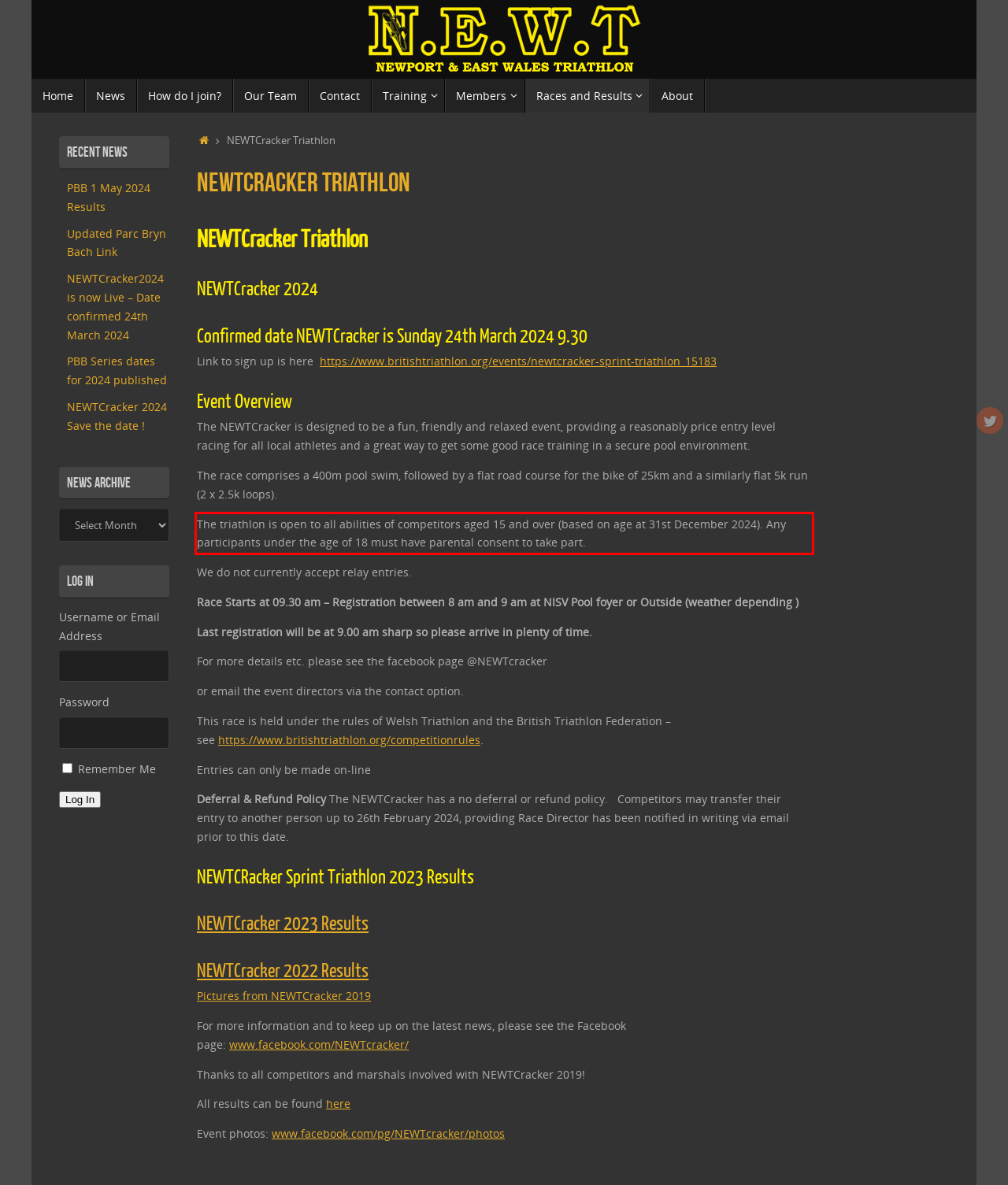You have a screenshot with a red rectangle around a UI element. Recognize and extract the text within this red bounding box using OCR.

The triathlon is open to all abilities of competitors aged 15 and over (based on age at 31st December 2024). Any participants under the age of 18 must have parental consent to take part.